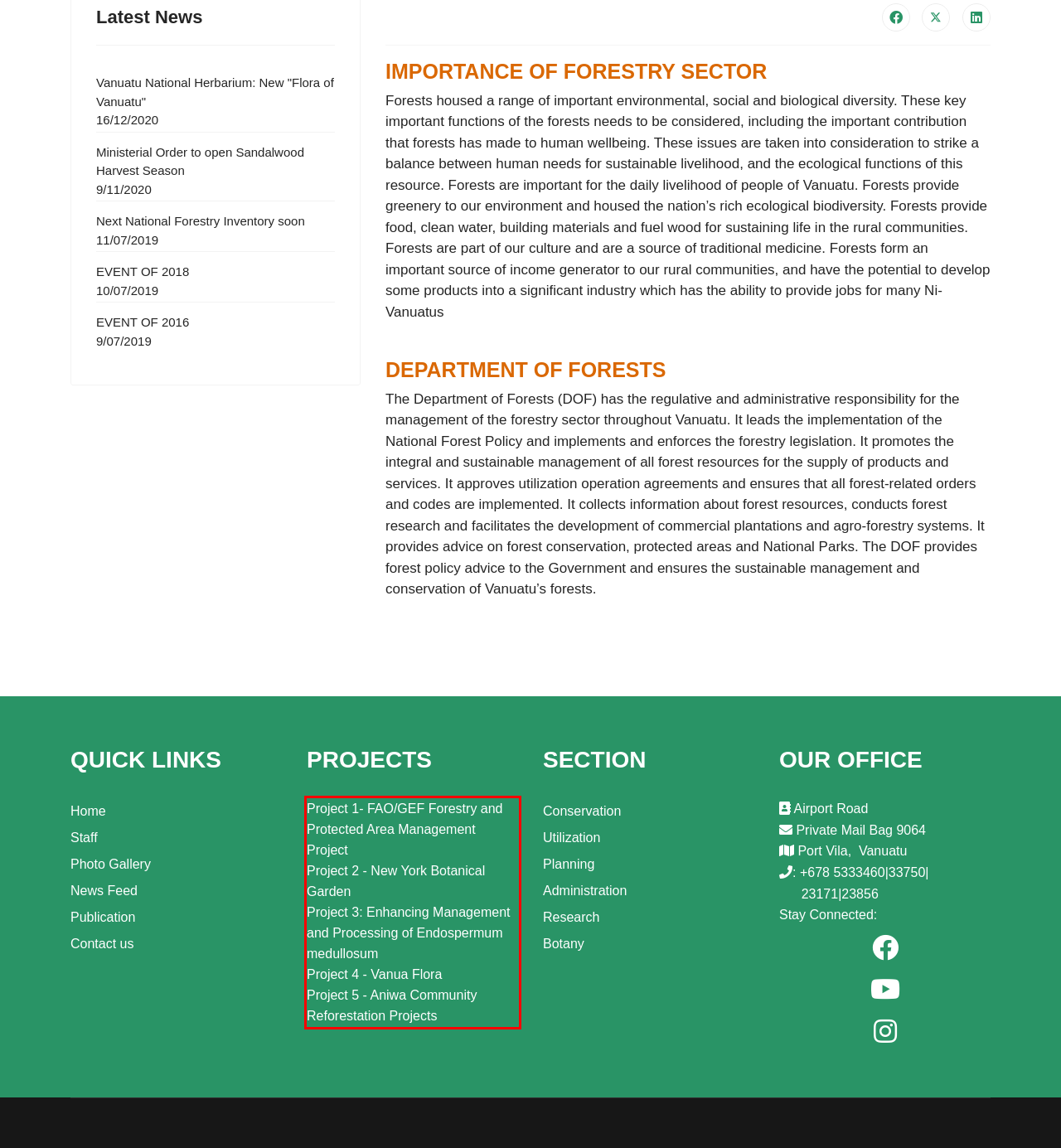The screenshot you have been given contains a UI element surrounded by a red rectangle. Use OCR to read and extract the text inside this red rectangle.

Project 1- FAO/GEF Forestry and Protected Area Management Project Project 2 - New York Botanical Garden Project 3: Enhancing Management and Processing of Endospermum medullosum Project 4 - Vanua Flora Project 5 - Aniwa Community Reforestation Projects